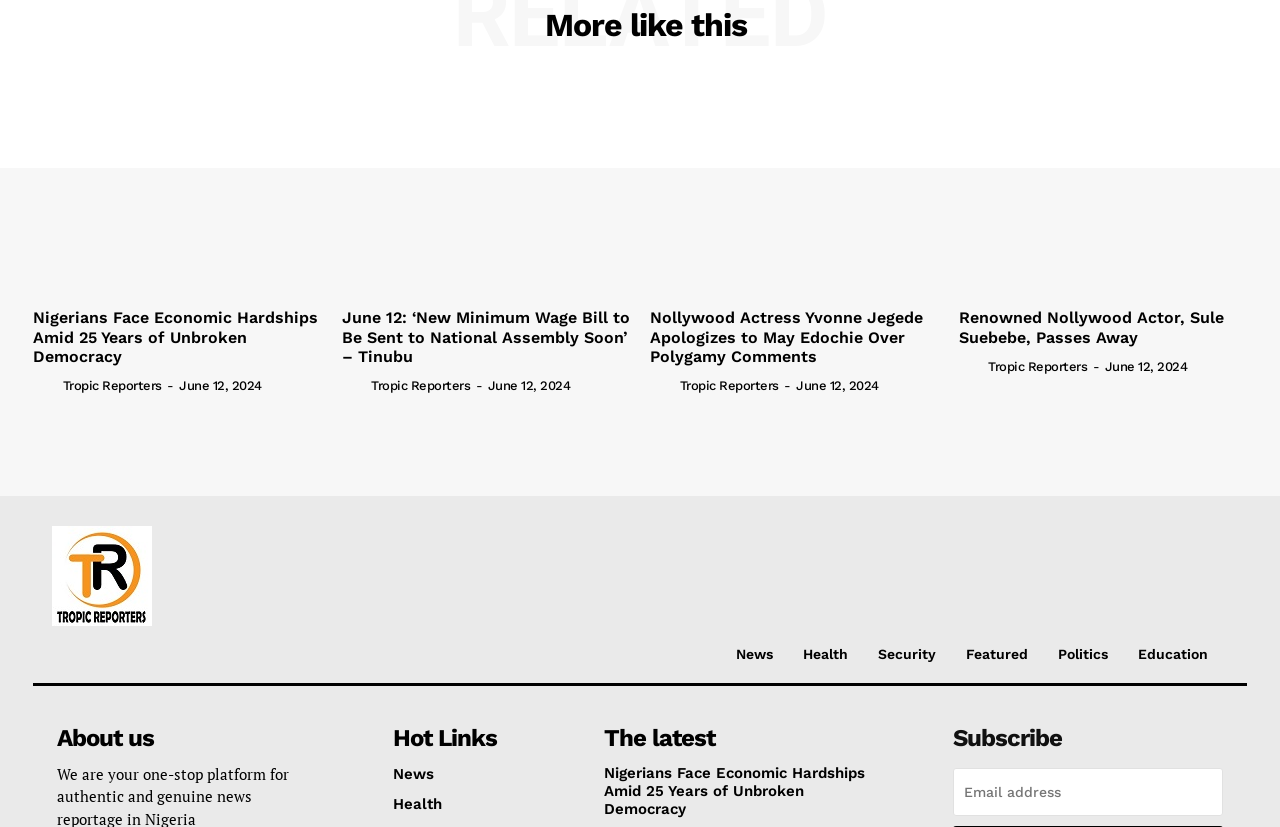What is the category of the article 'Nigerians Face Economic Hardships Amid 25 Years of Unbroken Democracy'?
Using the details from the image, give an elaborate explanation to answer the question.

I inferred this by looking at the content of the article and the categories listed at the bottom of the webpage, which include 'Politics', 'Health', 'Security', etc. The article's title suggests it is related to politics.